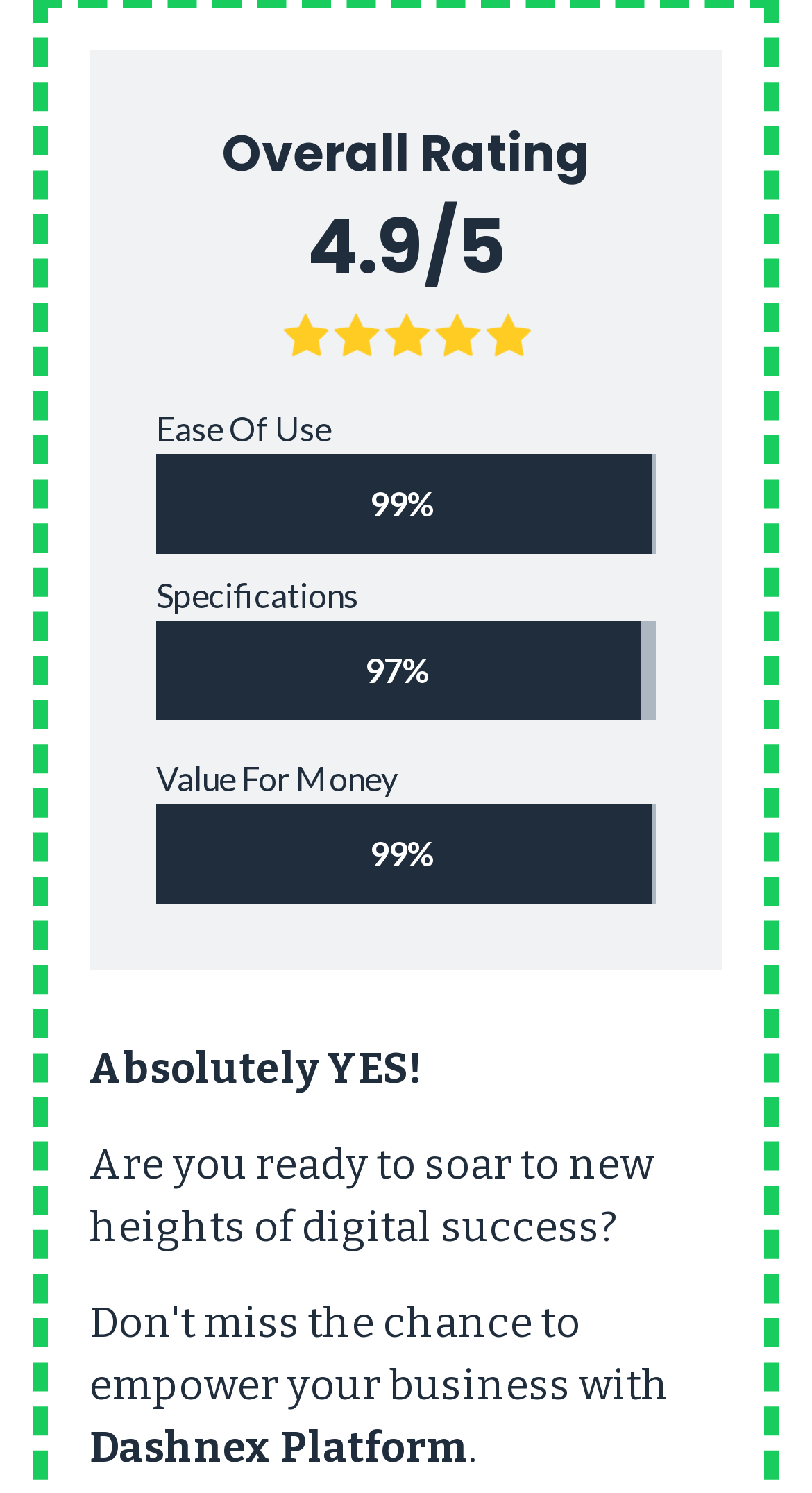Please determine the bounding box coordinates, formatted as (top-left x, top-left y, bottom-right x, bottom-right y), with all values as floating point numbers between 0 and 1. Identify the bounding box of the region described as: Persona 5 pc emulator download

None